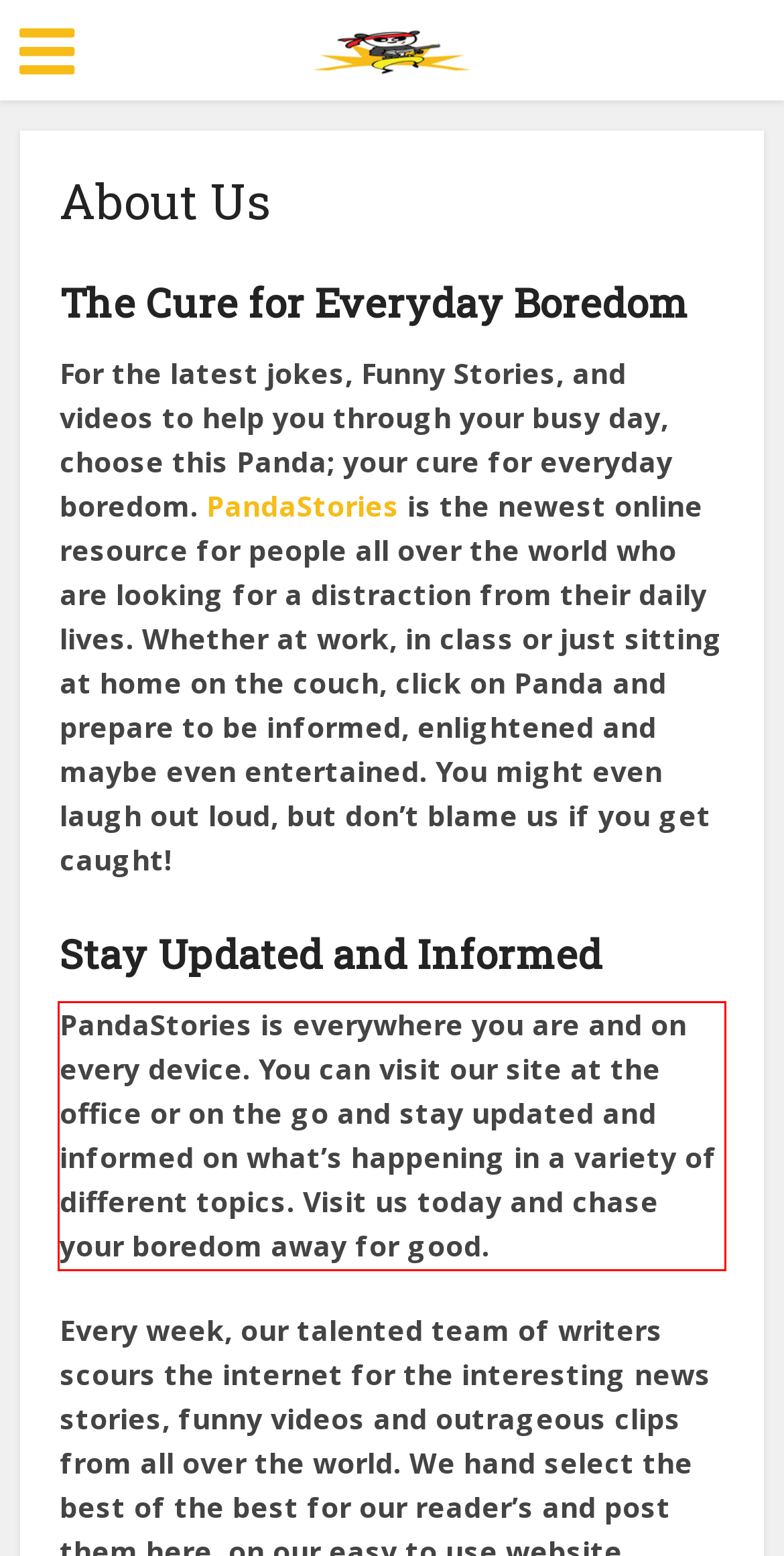Review the webpage screenshot provided, and perform OCR to extract the text from the red bounding box.

PandaStories is everywhere you are and on every device. You can visit our site at the office or on the go and stay updated and informed on what’s happening in a variety of different topics. Visit us today and chase your boredom away for good.